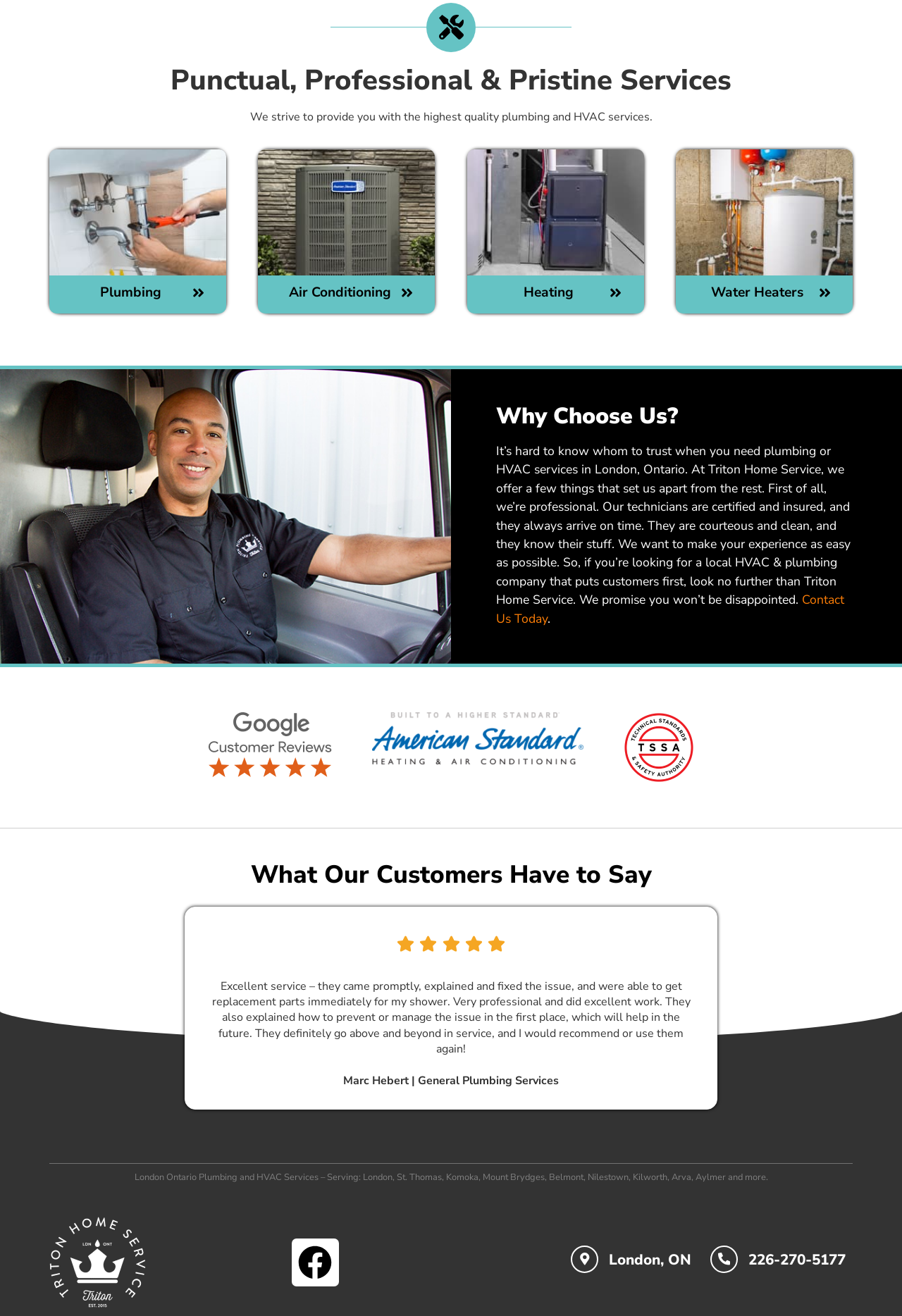Reply to the question with a single word or phrase:
What sets Triton Home Service apart from others?

Professionalism, certification, and insurance